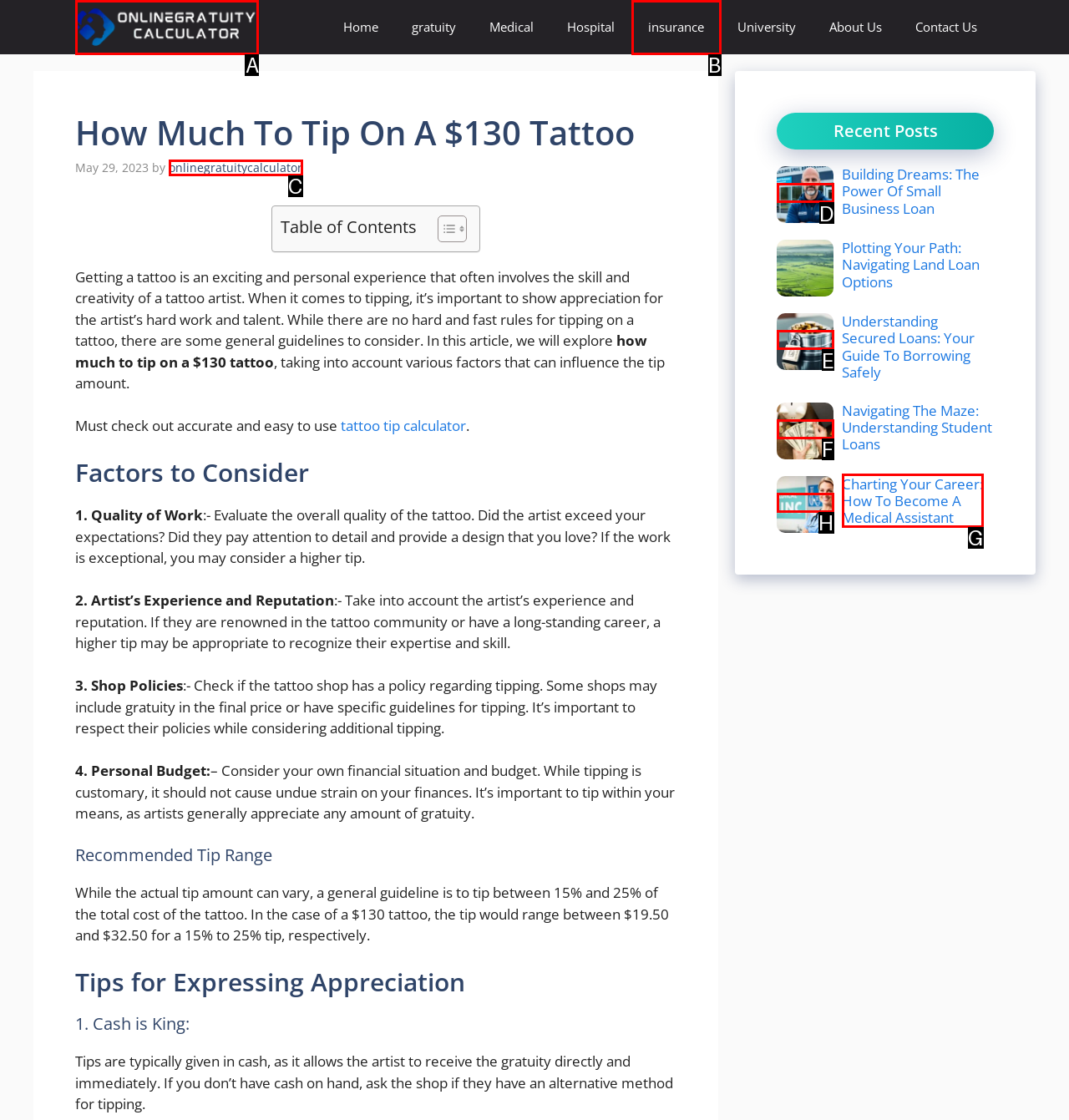Which option corresponds to the following element description: alt="Student Loans"?
Please provide the letter of the correct choice.

F